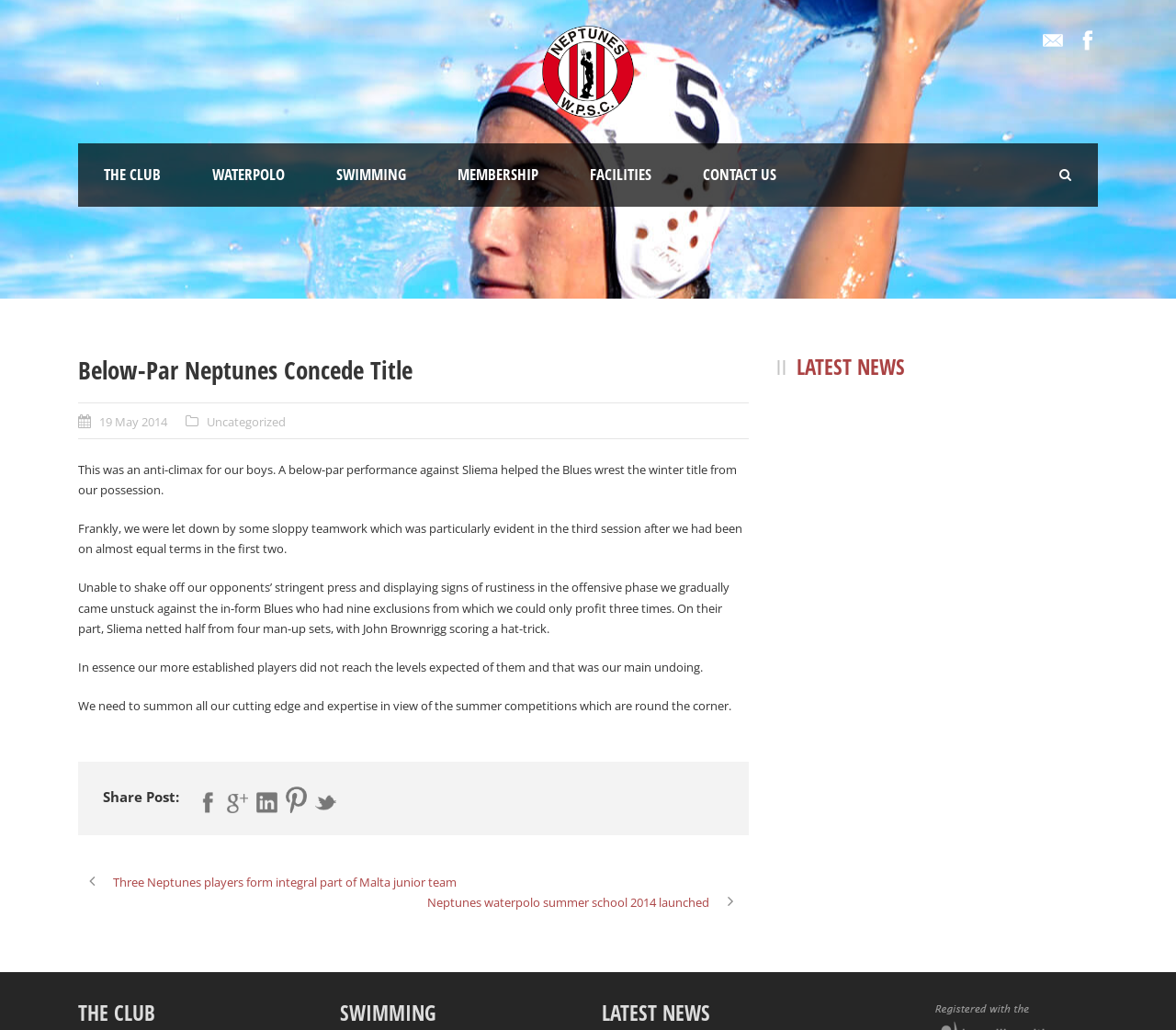Identify the bounding box of the UI element that matches this description: "Jki-instagram-1-light".

None